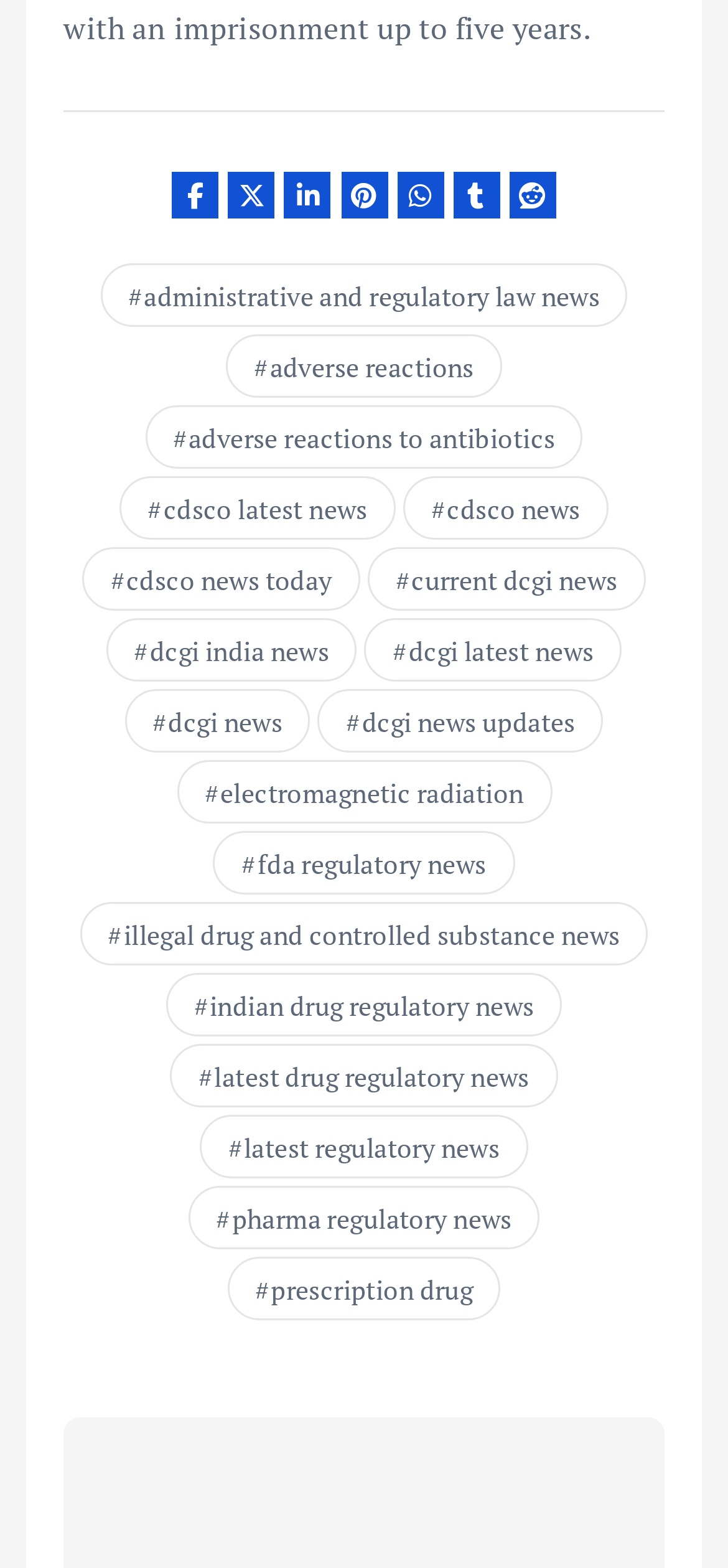Using the image as a reference, answer the following question in as much detail as possible:
How many social media links are in the footer?

The footer section of the webpage contains six social media links, represented by icons, which are likely links to the website's social media profiles.